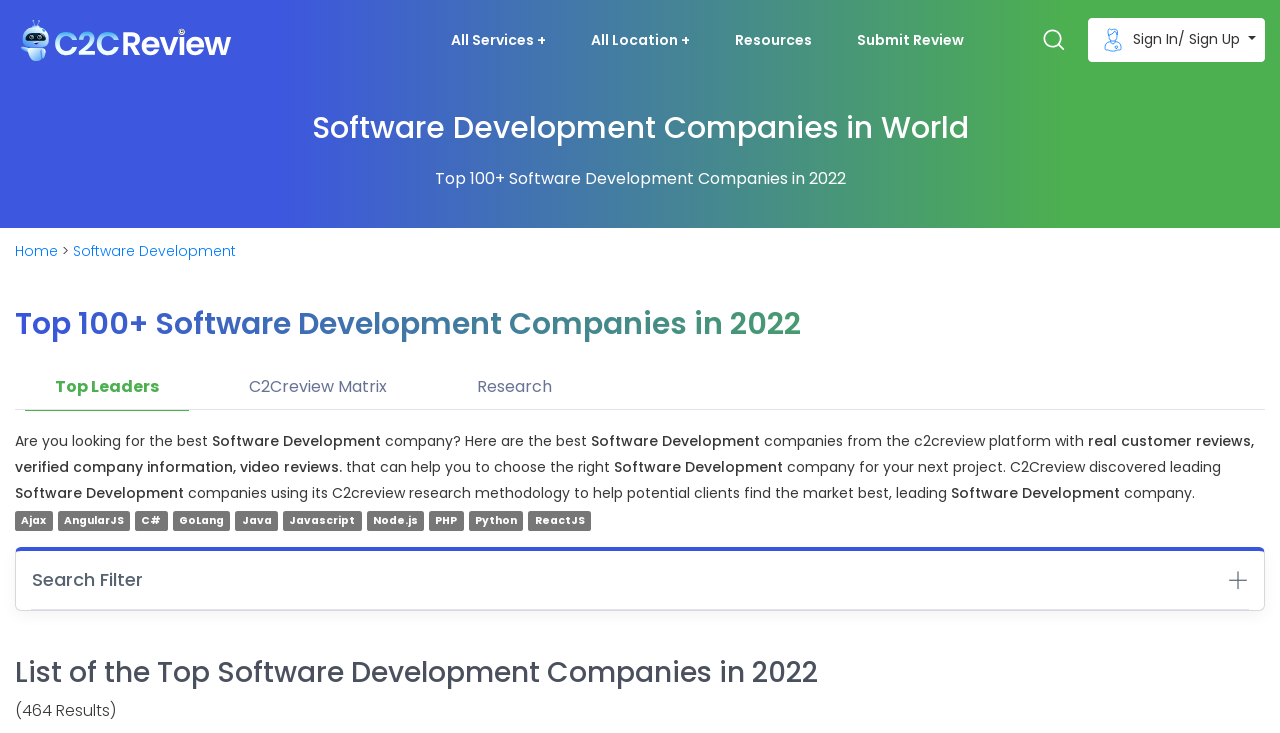Determine the bounding box coordinates of the region to click in order to accomplish the following instruction: "Click the 'Sign In/ Sign Up' button". Provide the coordinates as four float numbers between 0 and 1, specifically [left, top, right, bottom].

[0.85, 0.025, 0.988, 0.085]